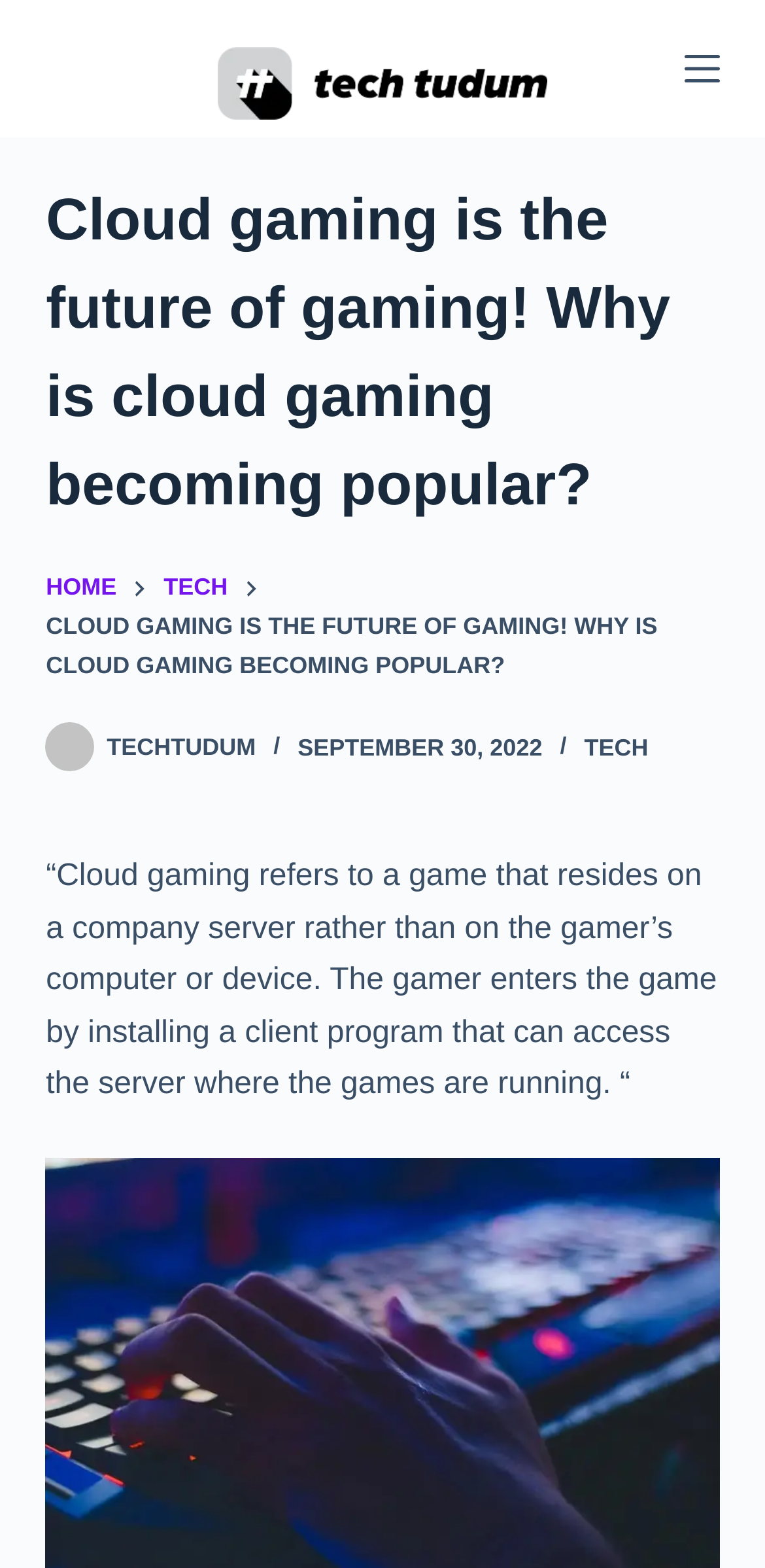Please determine the bounding box coordinates of the element to click on in order to accomplish the following task: "Click the 'Menu' button". Ensure the coordinates are four float numbers ranging from 0 to 1, i.e., [left, top, right, bottom].

[0.894, 0.033, 0.94, 0.055]